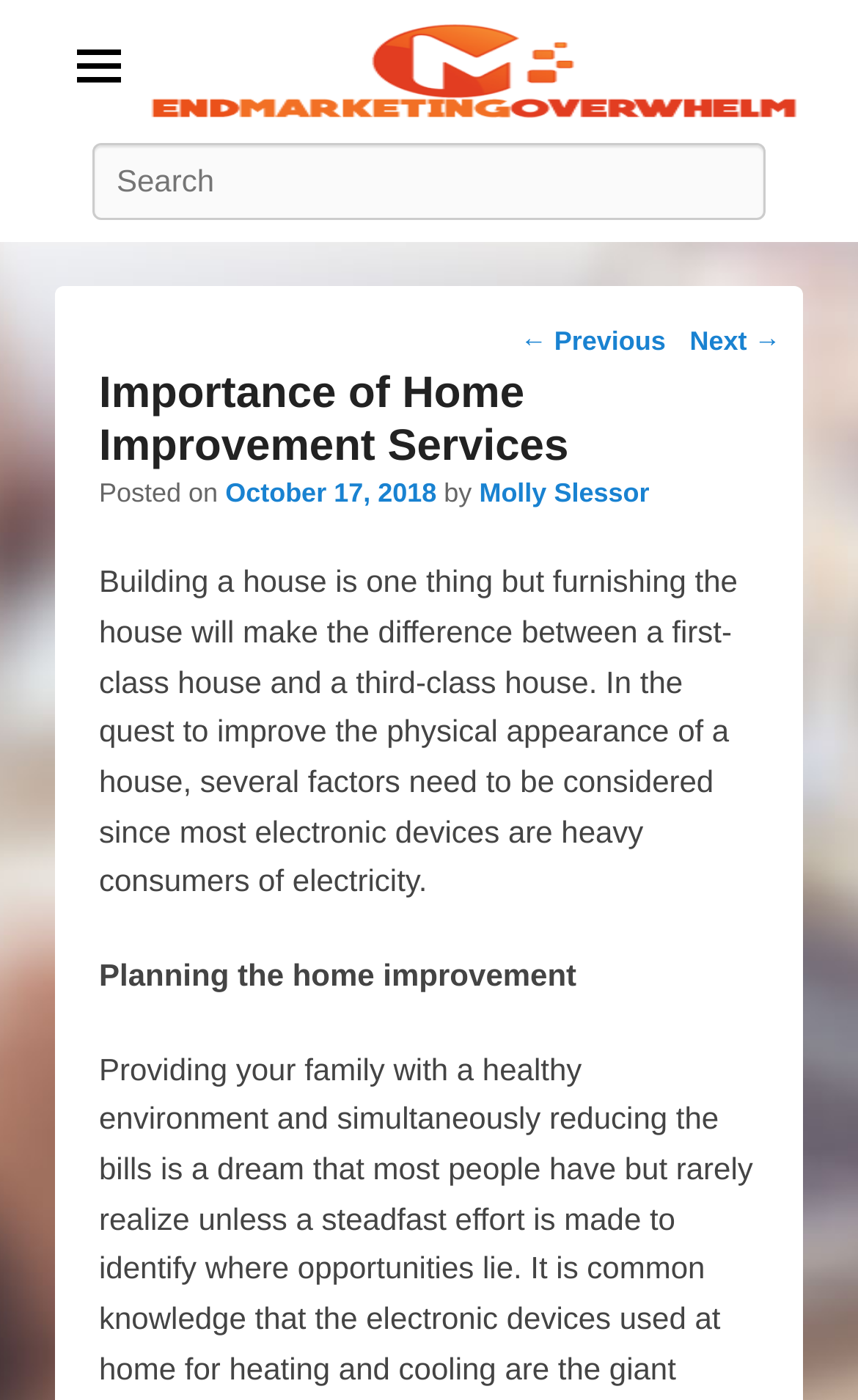Please specify the bounding box coordinates in the format (top-left x, top-left y, bottom-right x, bottom-right y), with all values as floating point numbers between 0 and 1. Identify the bounding box of the UI element described by: alt="End Marketing Over Whelm"

[0.167, 0.016, 0.936, 0.086]